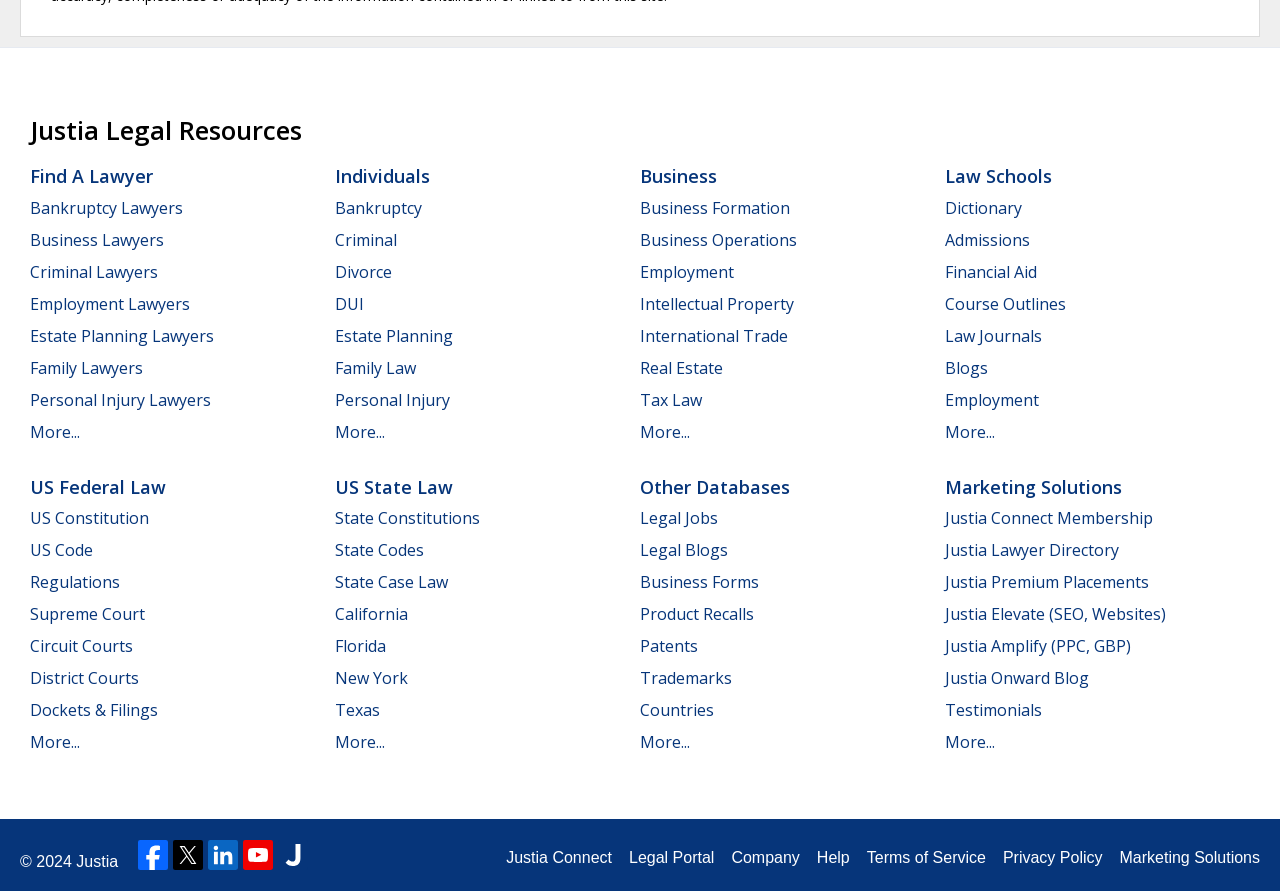Identify the bounding box coordinates of the element that should be clicked to fulfill this task: "Follow Justia on Facebook". The coordinates should be provided as four float numbers between 0 and 1, i.e., [left, top, right, bottom].

[0.108, 0.943, 0.131, 0.977]